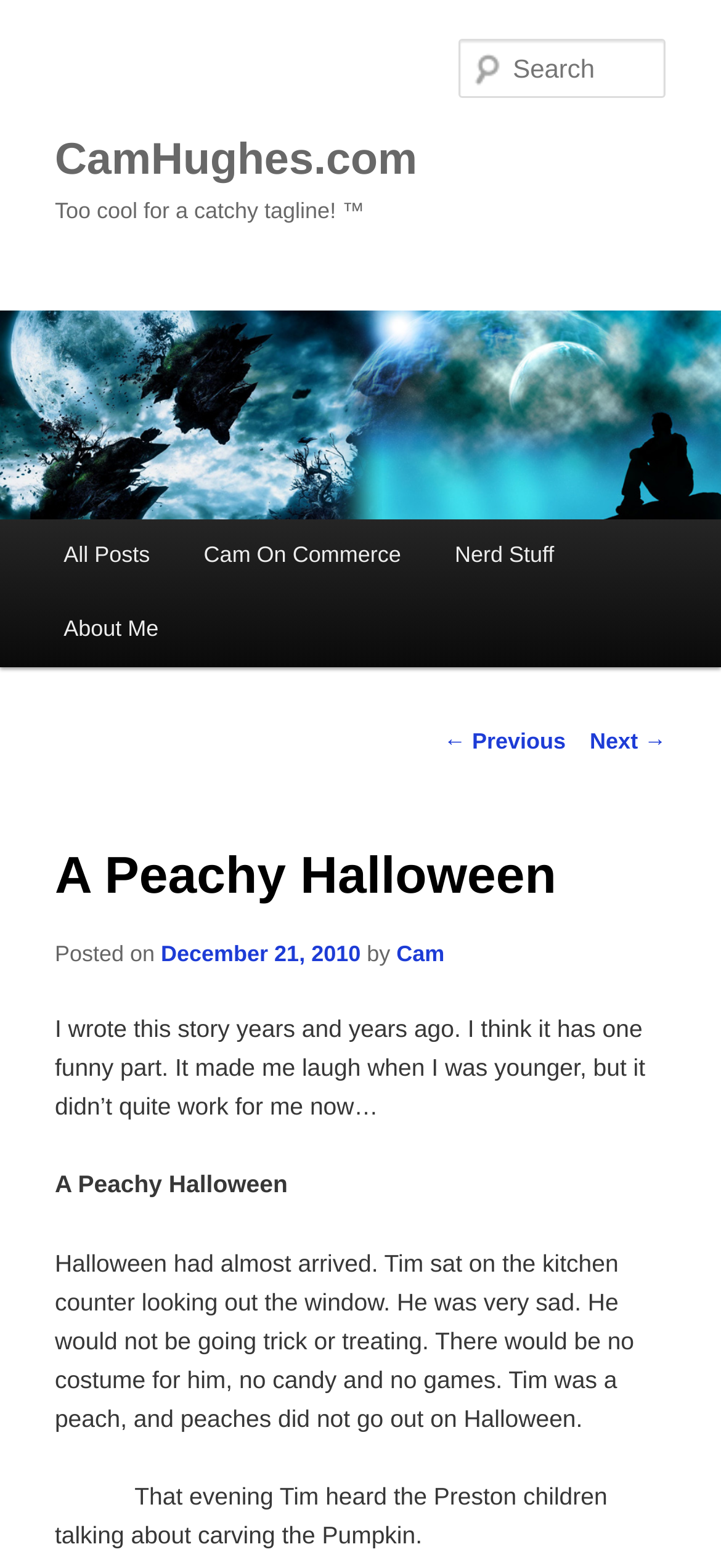Identify the bounding box for the element characterized by the following description: "Next →".

[0.818, 0.464, 0.924, 0.481]